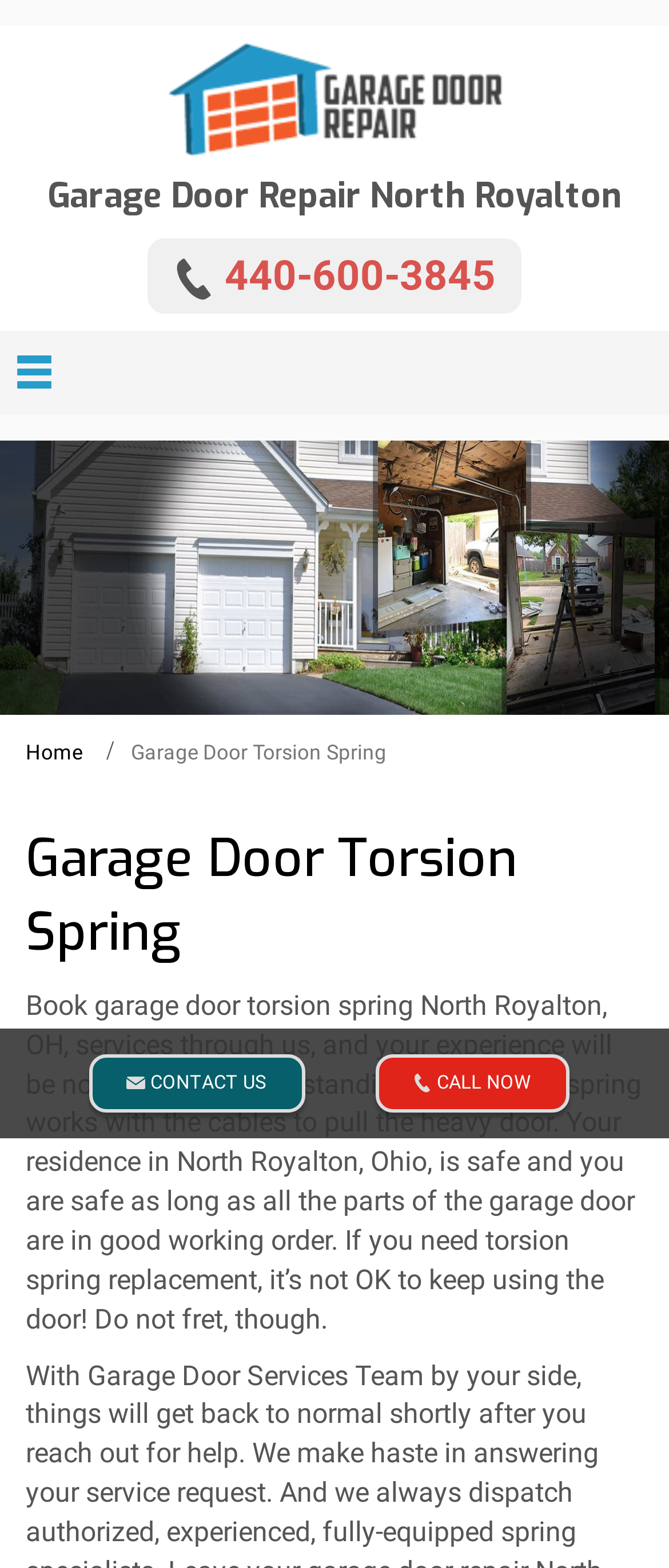What should you do if you need torsion spring replacement?
Give a detailed and exhaustive answer to the question.

According to the text on the page, if you need torsion spring replacement, 'it’s not OK to keep using the door!' which implies that you should not use the door until the spring is replaced.